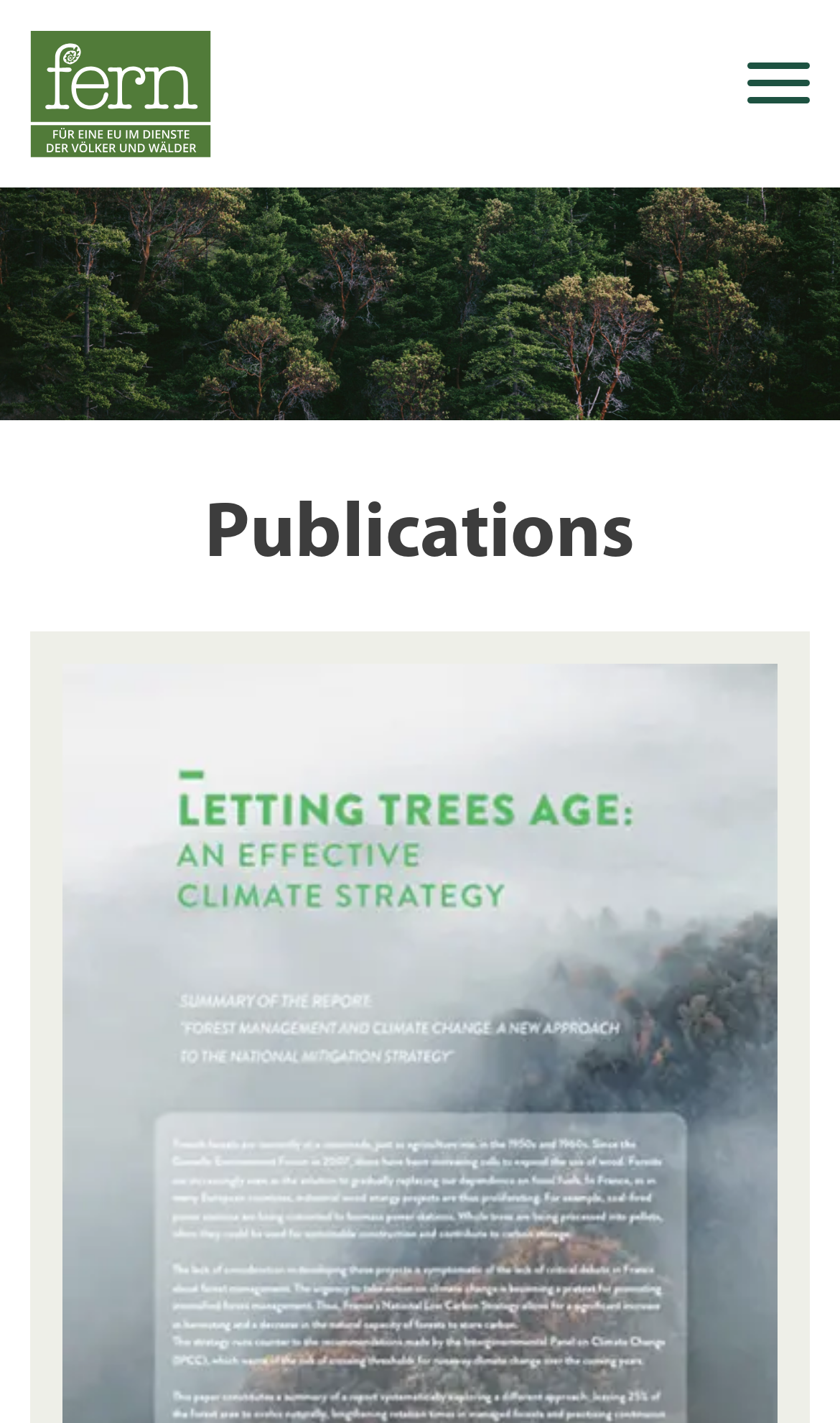Locate and provide the bounding box coordinates for the HTML element that matches this description: "aria-label="Schlüsselbegriff(e) suchen" name="query"".

[0.037, 0.211, 0.852, 0.265]